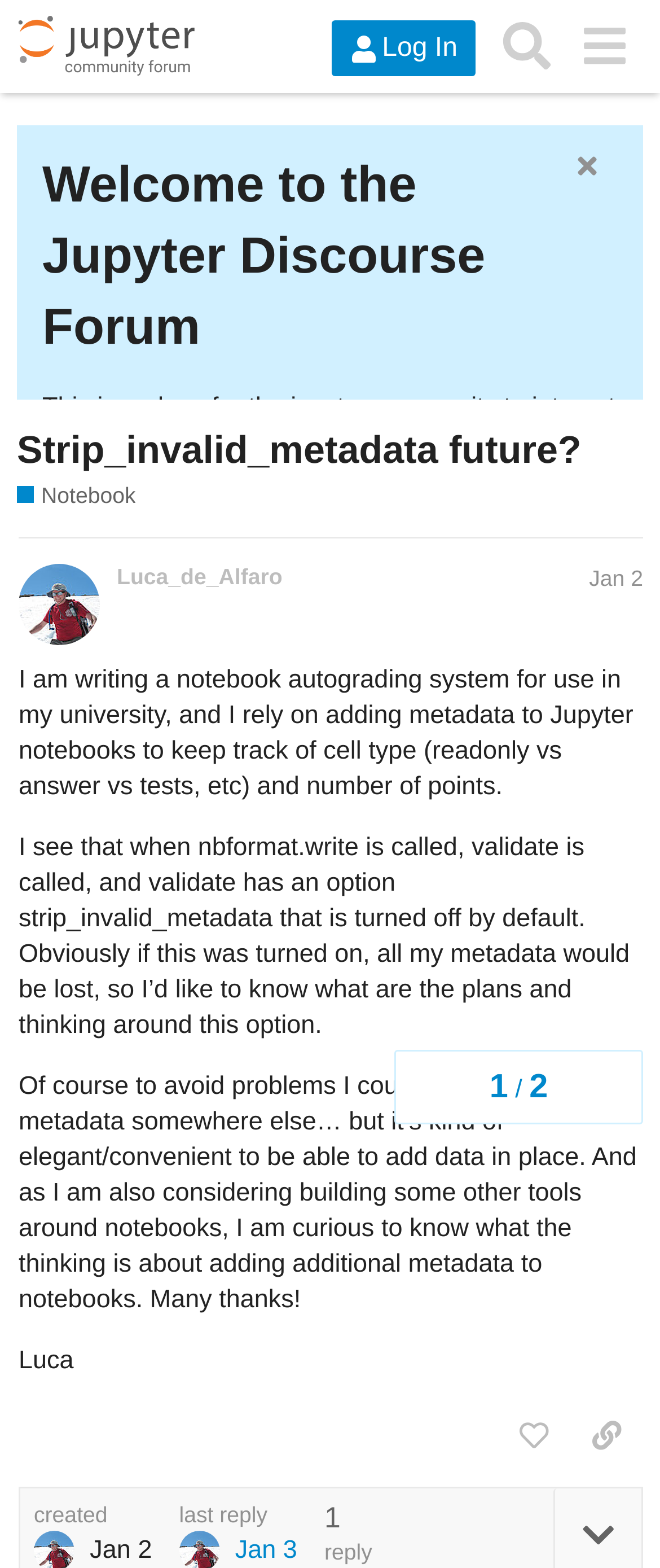Please analyze the image and give a detailed answer to the question:
How many posts are in the topic?

The number of posts in the topic can be found in the 'topic progress' navigation element, where it says '1'.